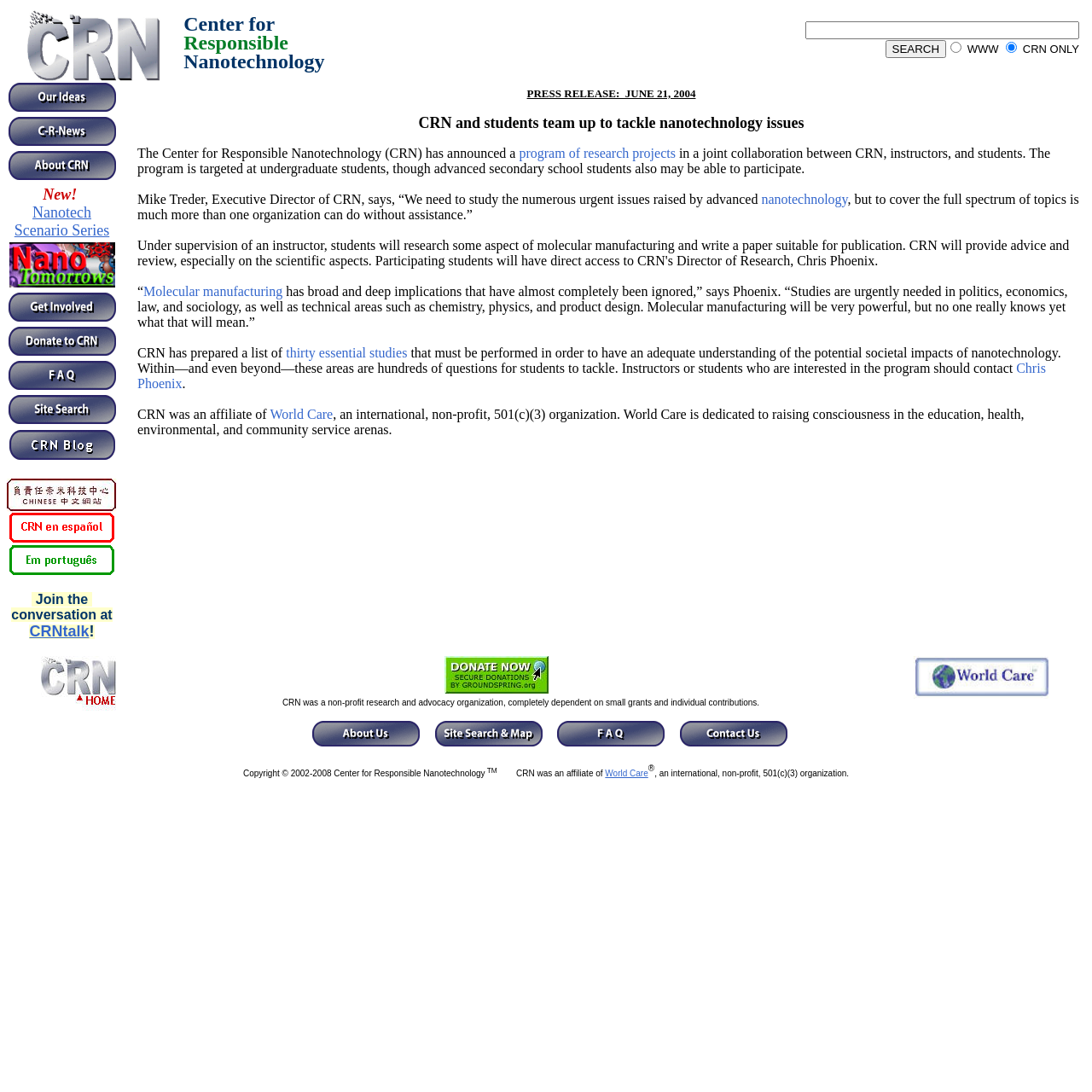What is the purpose of the program mentioned in the webpage?
From the screenshot, supply a one-word or short-phrase answer.

To study nanotechnology issues